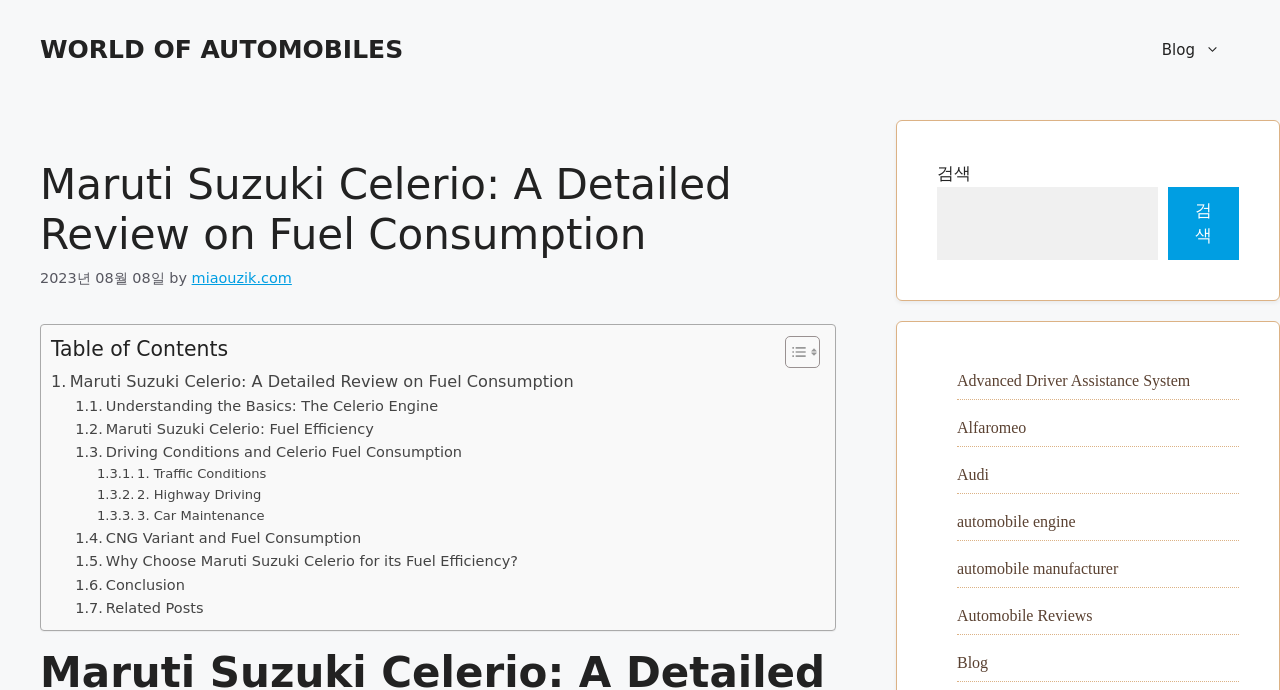Based on the element description: "Boktips", identify the UI element and provide its bounding box coordinates. Use four float numbers between 0 and 1, [left, top, right, bottom].

None